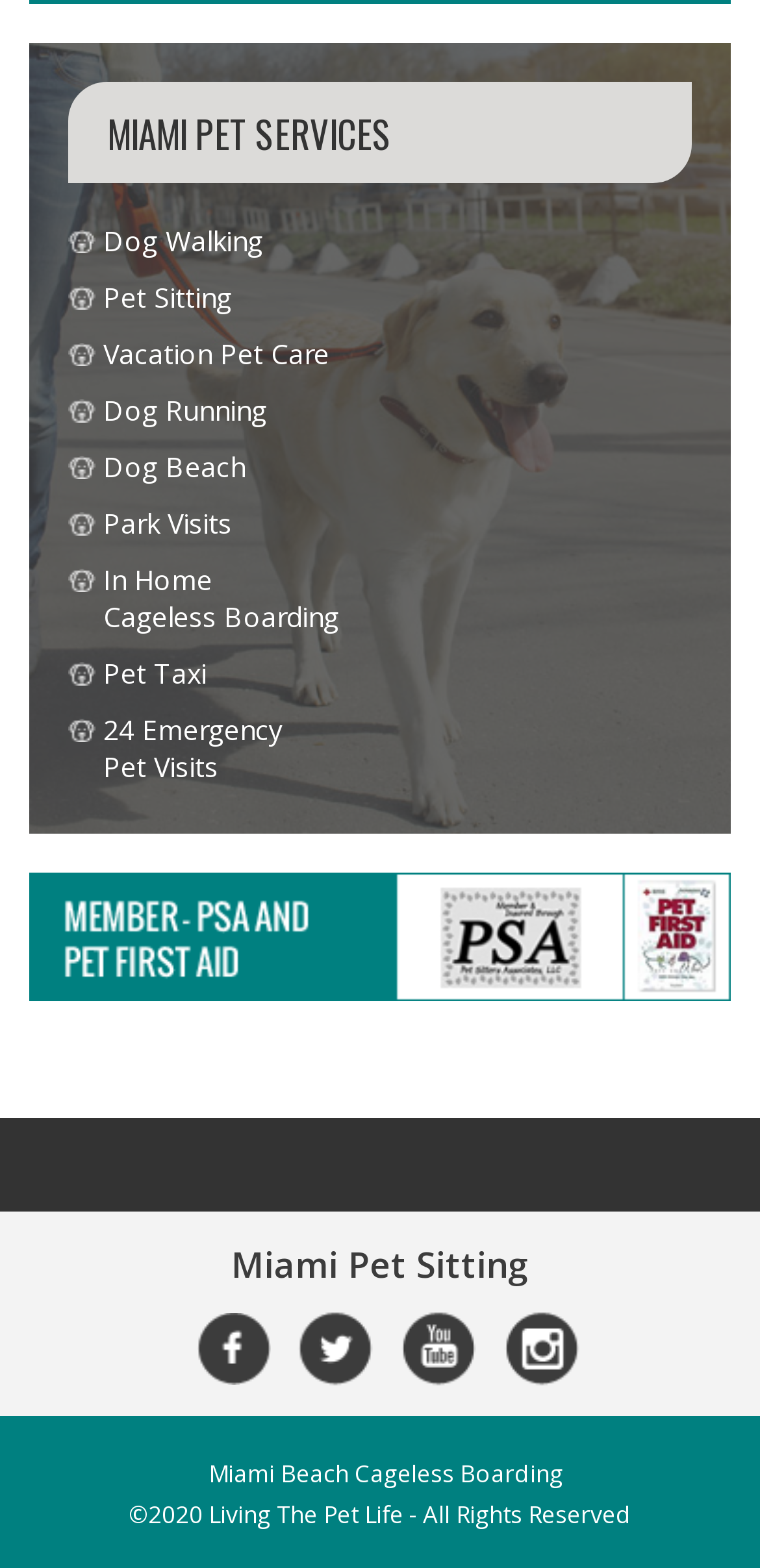What services are offered by the company?
Provide a short answer using one word or a brief phrase based on the image.

Dog Walking, Pet Sitting, etc.